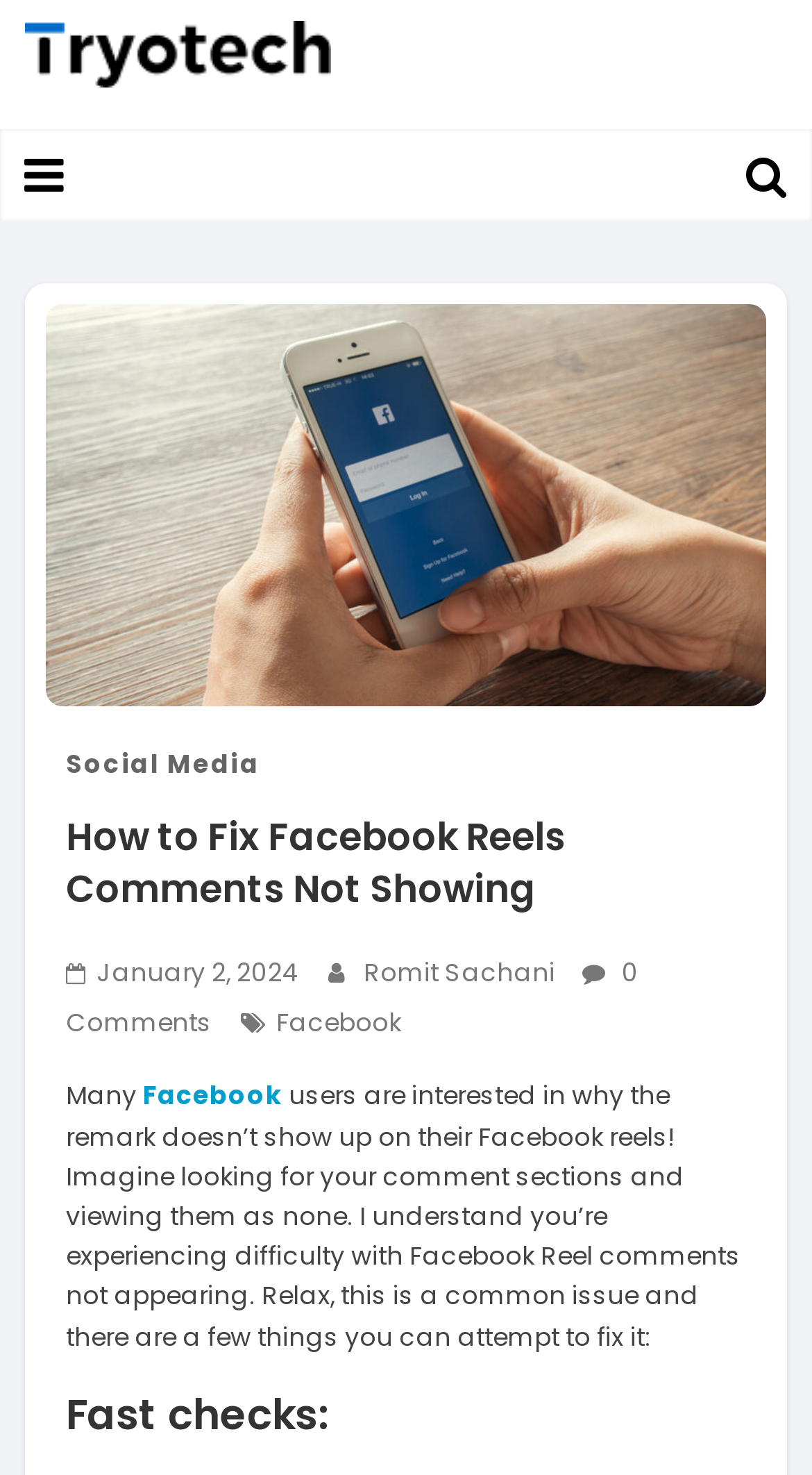Find the primary header on the webpage and provide its text.

How to Fix Facebook Reels Comments Not Showing